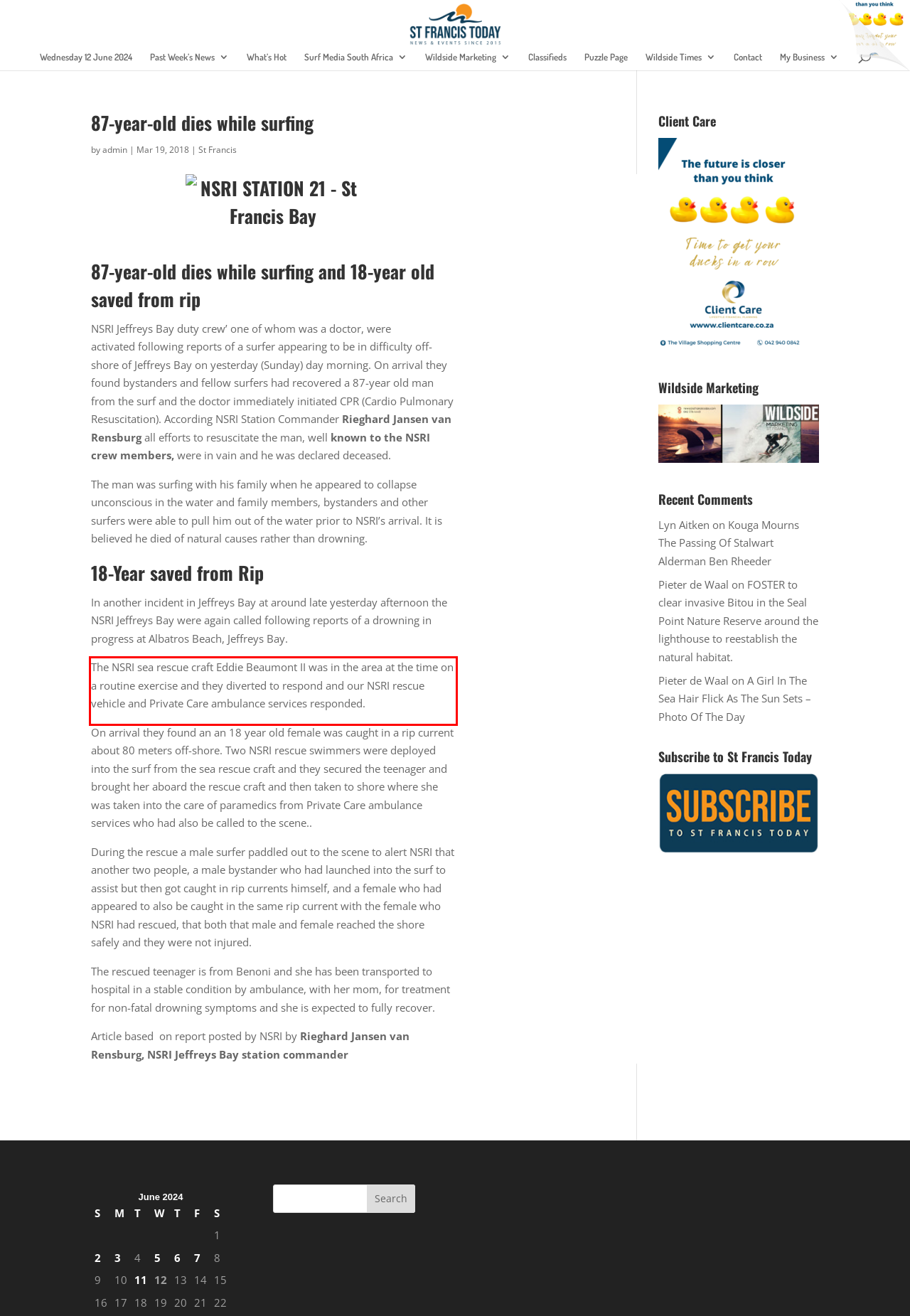View the screenshot of the webpage and identify the UI element surrounded by a red bounding box. Extract the text contained within this red bounding box.

The NSRI sea rescue craft Eddie Beaumont II was in the area at the time on a routine exercise and they diverted to respond and our NSRI rescue vehicle and Private Care ambulance services responded.